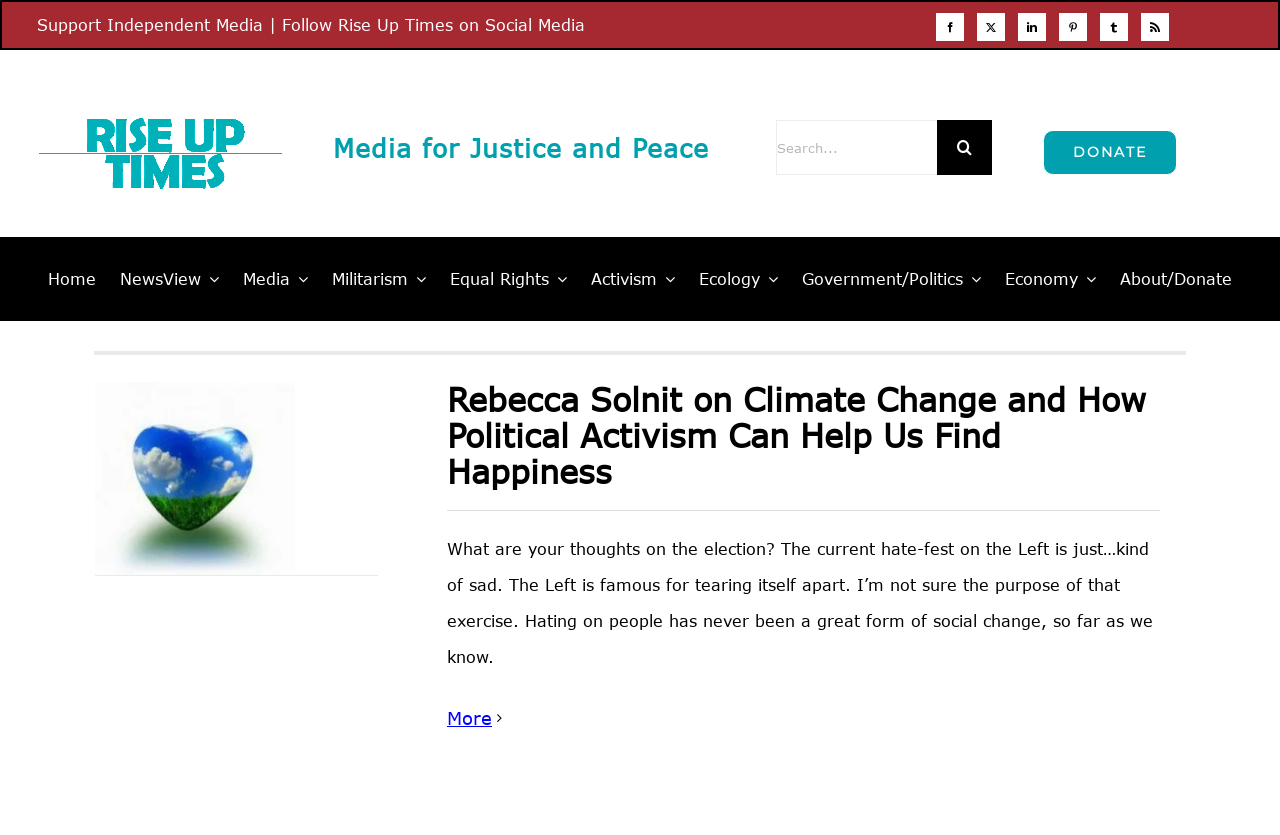Refer to the image and answer the question with as much detail as possible: What is the name of the media organization?

I determined the answer by looking at the logo and the text 'Support Independent Media | Follow Rise Up Times on Social Media' at the top of the webpage, which suggests that the media organization is called Rise Up Times.